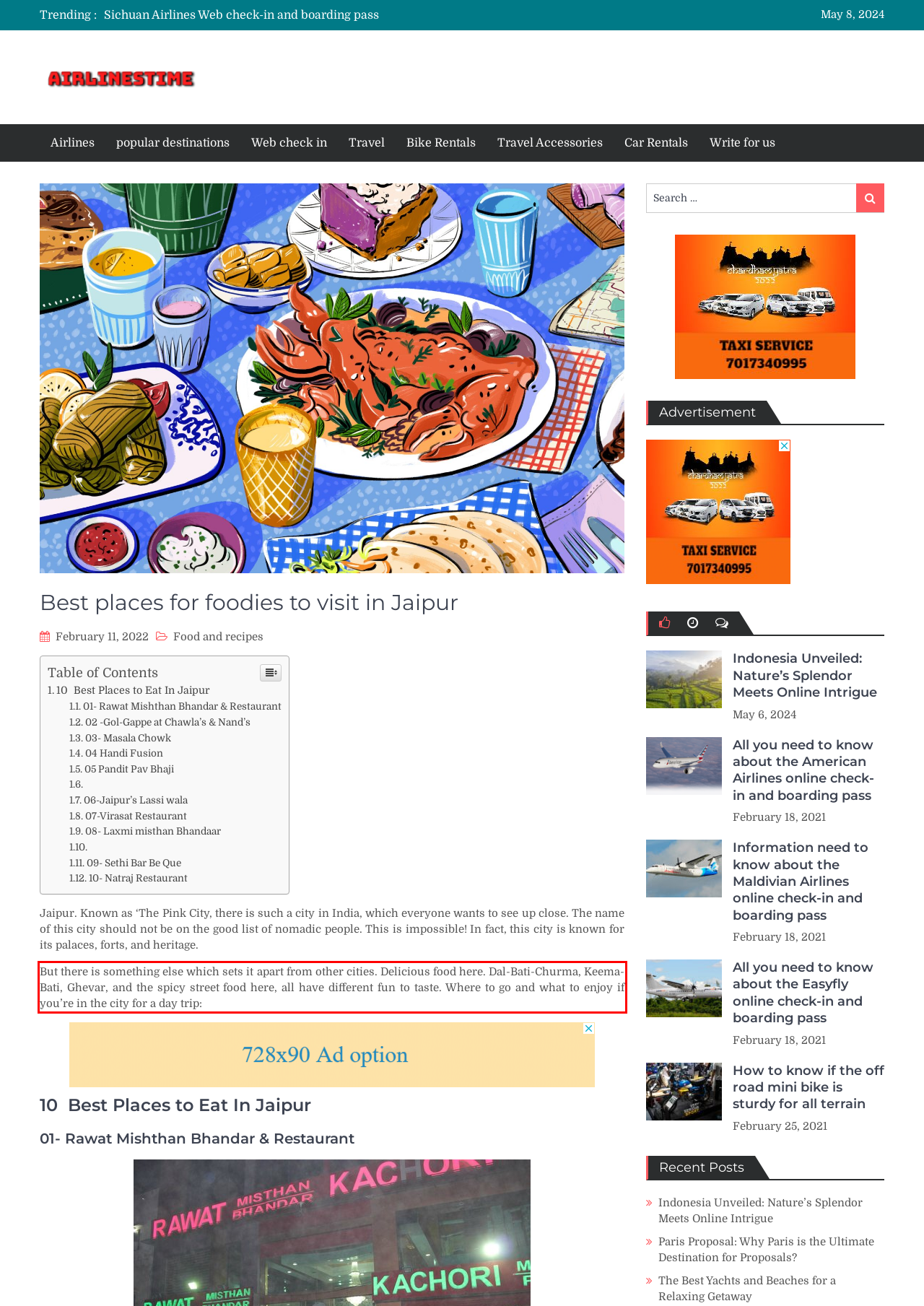You are provided with a webpage screenshot that includes a red rectangle bounding box. Extract the text content from within the bounding box using OCR.

But there is something else which sets it apart from other cities. Delicious food here. Dal-Bati-Churma, Keema-Bati, Ghevar, and the spicy street food here, all have different fun to taste. Where to go and what to enjoy if you’re in the city for a day trip: